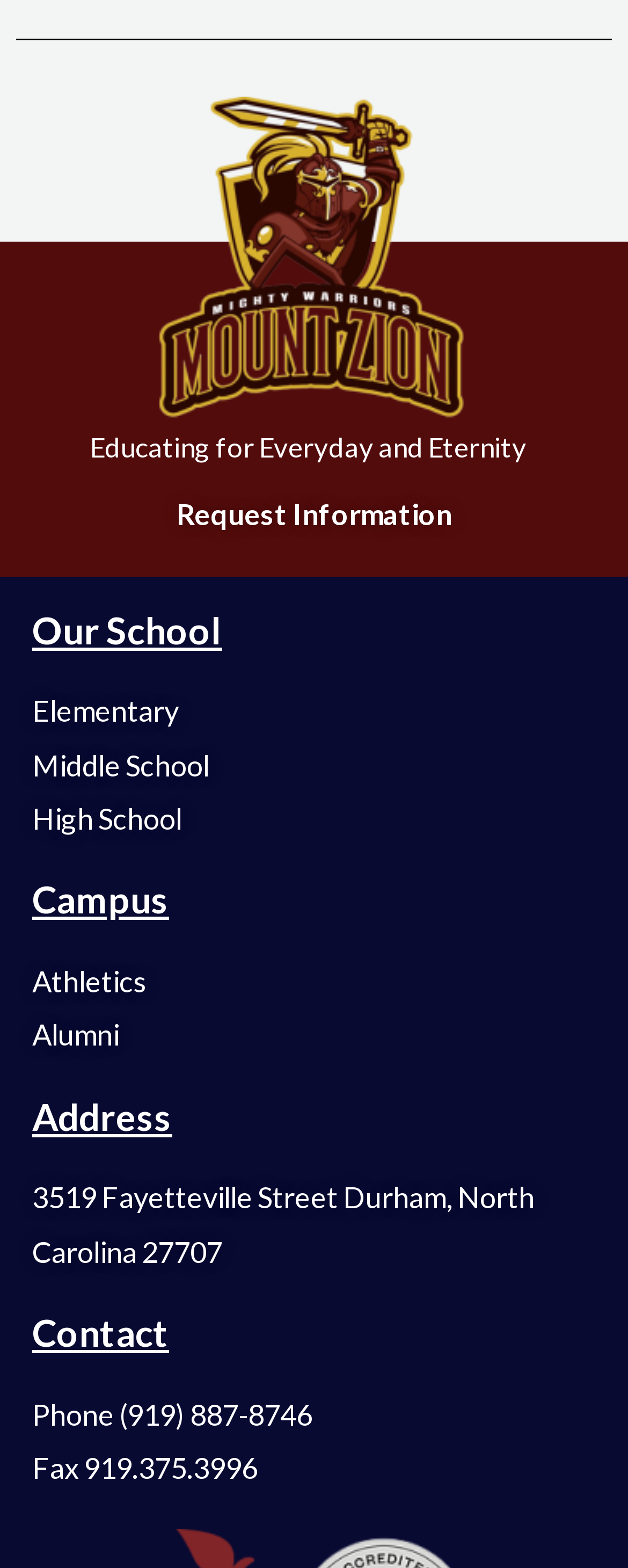Give a one-word or phrase response to the following question: What is the name of the school?

Mount Zion Christian Academy